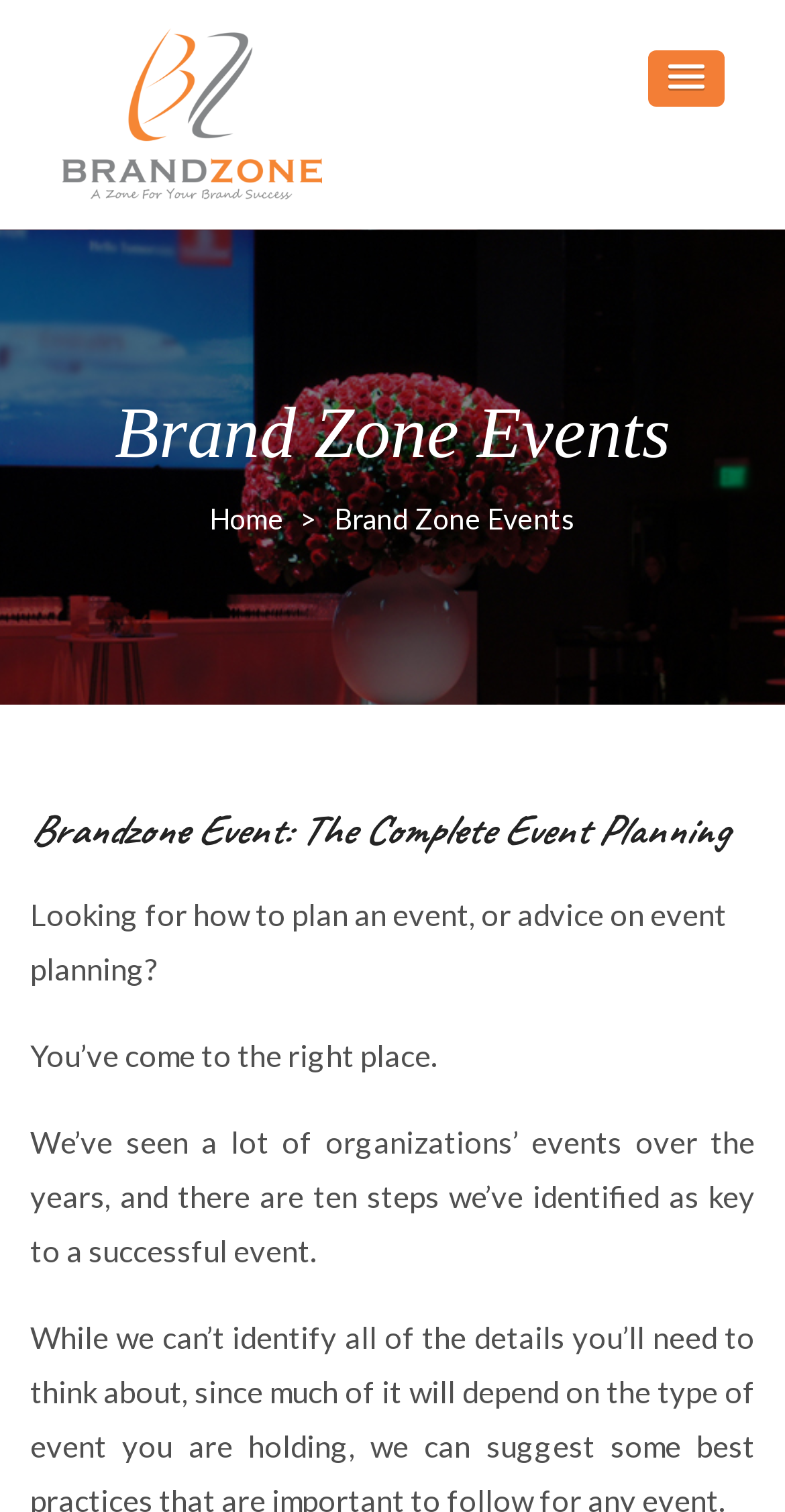Provide your answer to the question using just one word or phrase: What is the purpose of the webpage?

Event planning advice